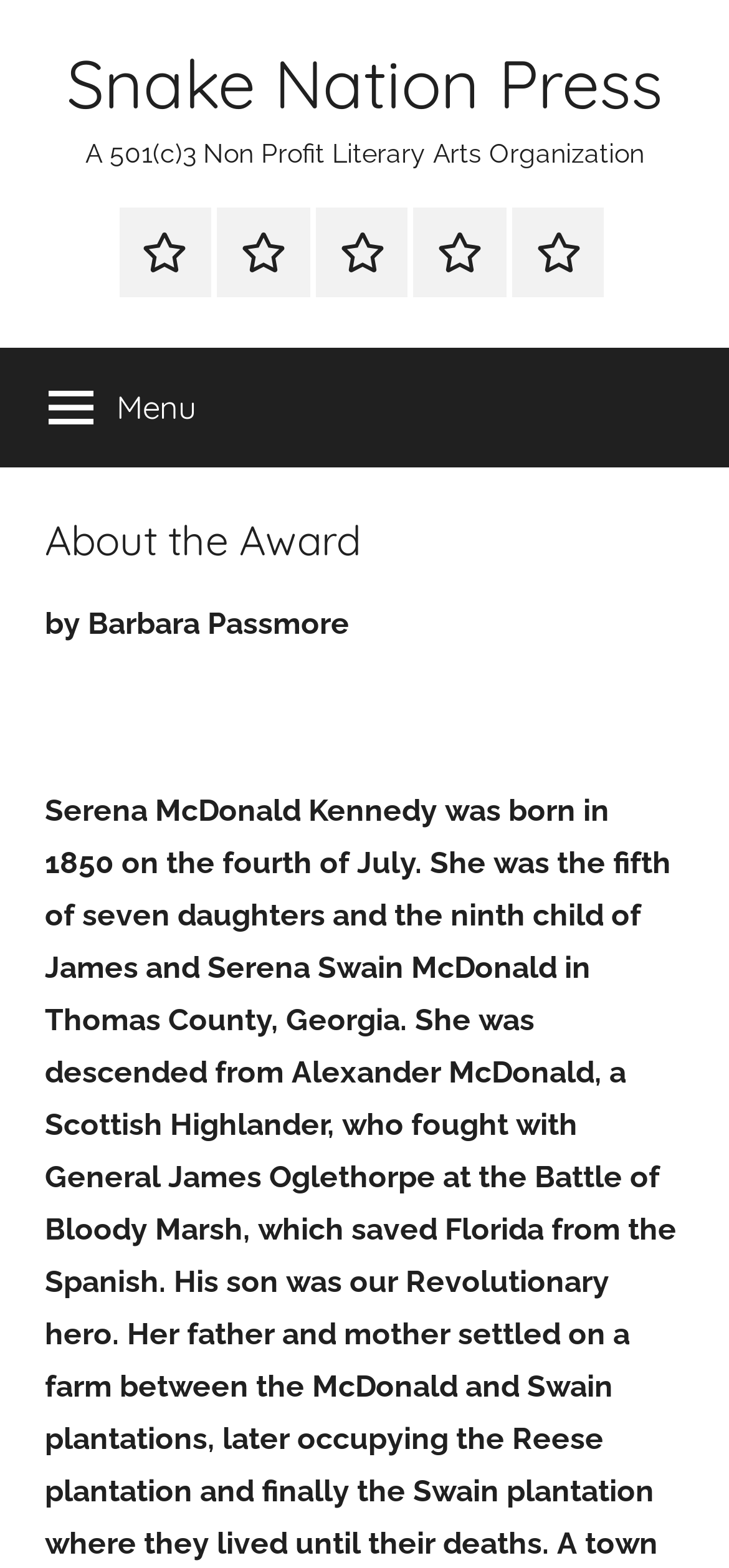Answer the question briefly using a single word or phrase: 
Is there a button to expand the menu?

Yes